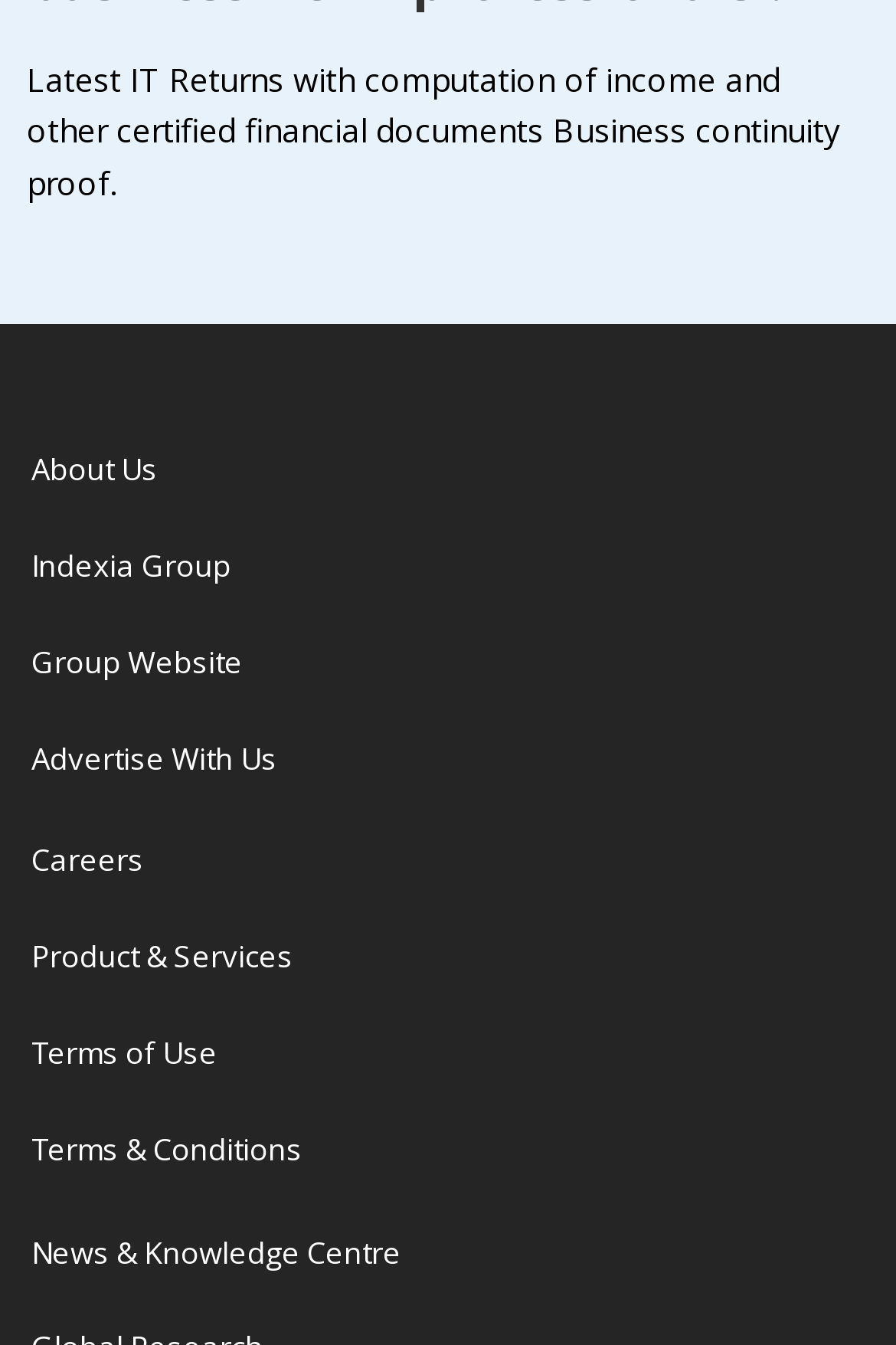Determine the bounding box coordinates of the clickable element to achieve the following action: 'go to about us page'. Provide the coordinates as four float values between 0 and 1, formatted as [left, top, right, bottom].

[0.035, 0.325, 0.176, 0.373]